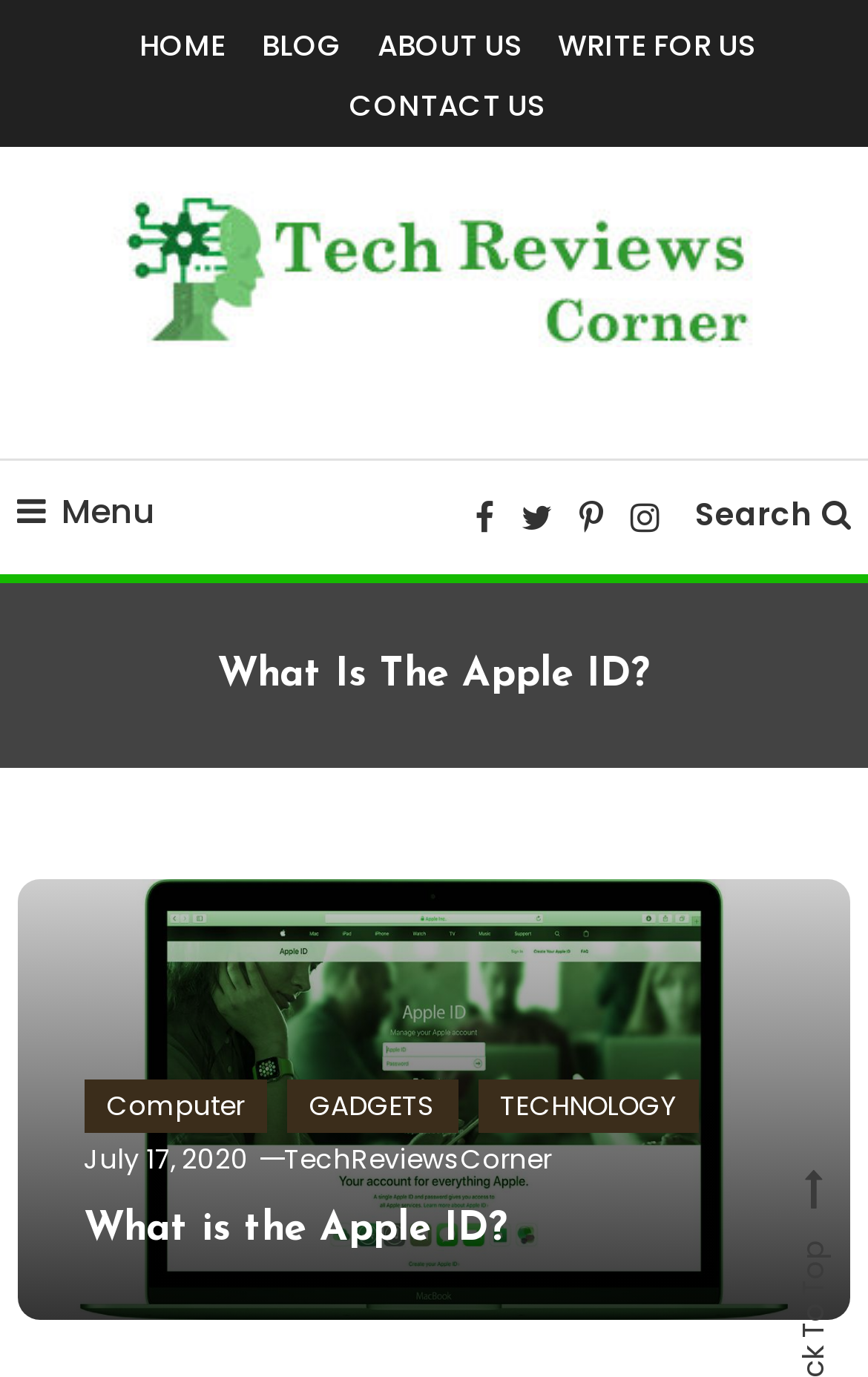Determine the main headline of the webpage and provide its text.

What Is The Apple ID?